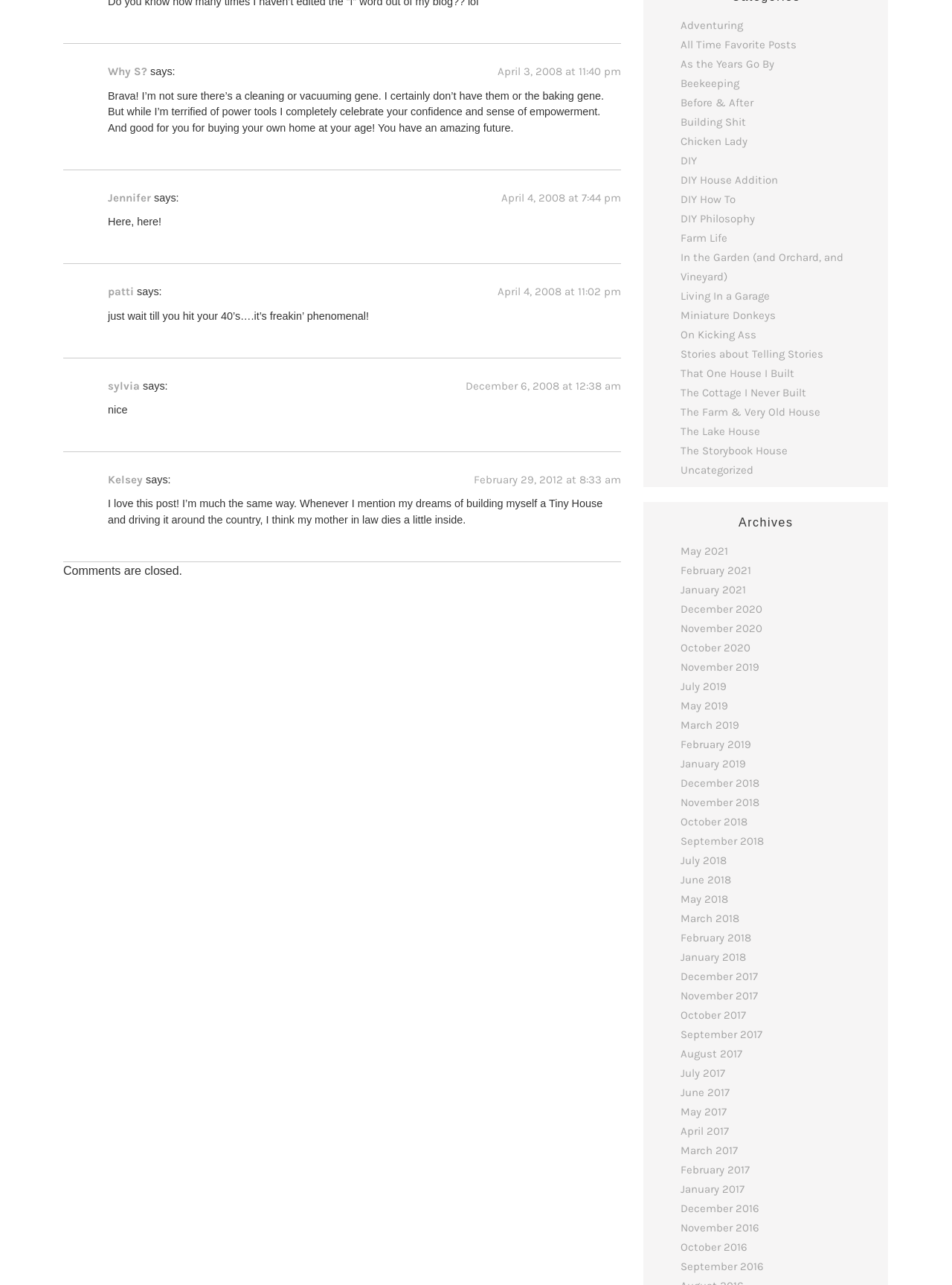Determine the bounding box coordinates of the clickable element to complete this instruction: "Go to 'May 2021'". Provide the coordinates in the format of four float numbers between 0 and 1, [left, top, right, bottom].

[0.715, 0.424, 0.765, 0.434]